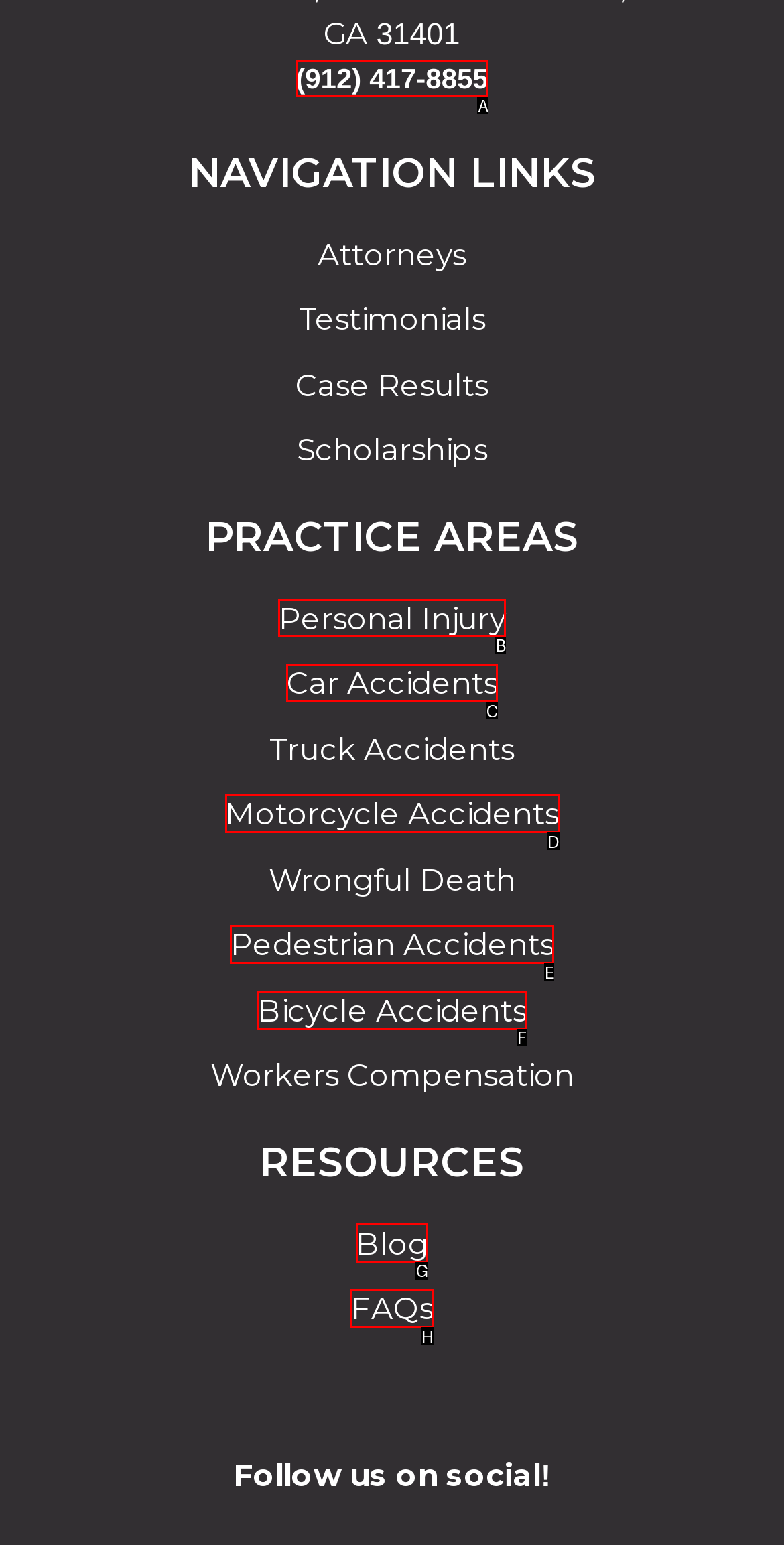Tell me which one HTML element I should click to complete the following task: Read the blog Answer with the option's letter from the given choices directly.

G